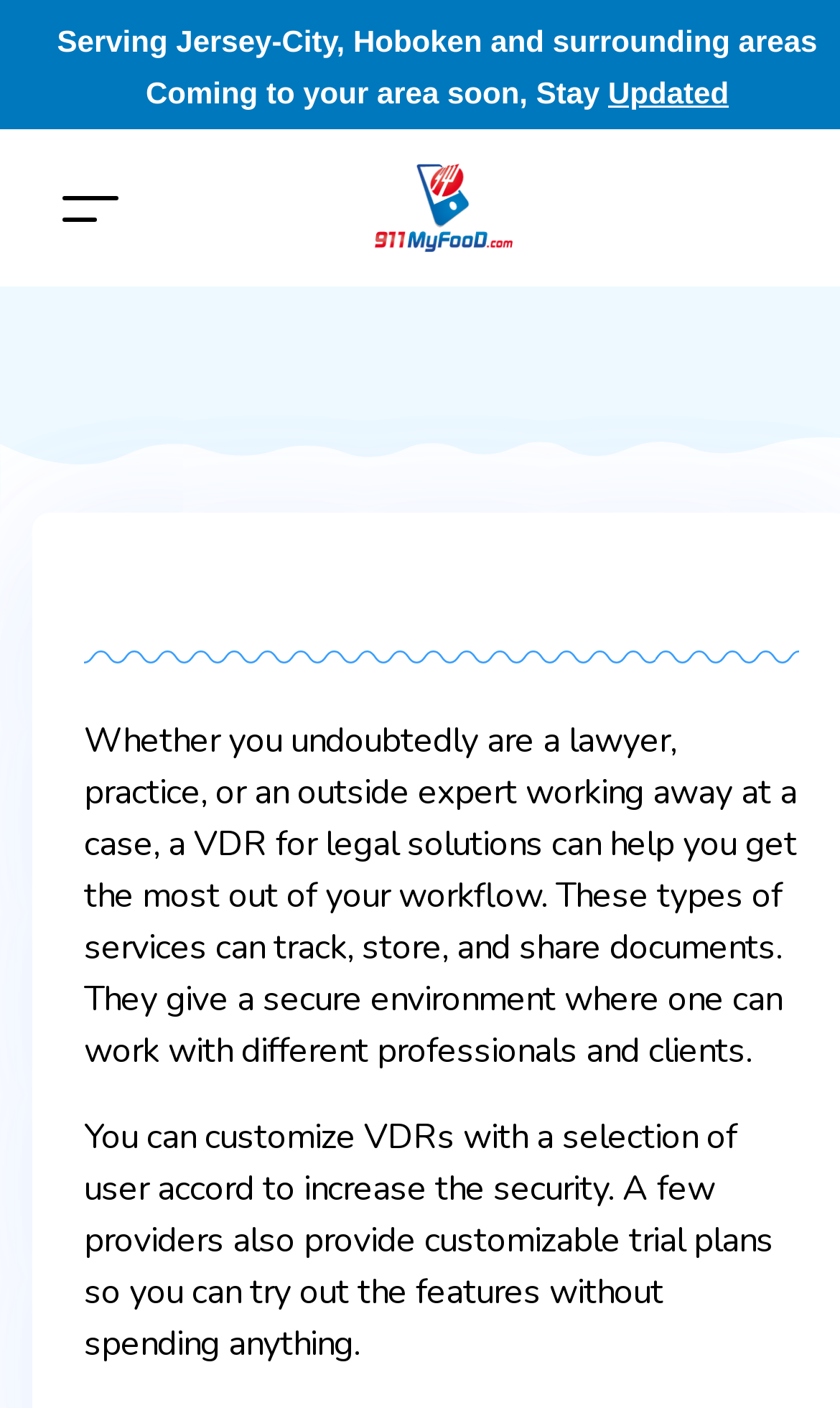What is the purpose of a VDR for legal services?
Utilize the information in the image to give a detailed answer to the question.

According to the webpage, a VDR for legal services can help lawyers, practices, or outside experts working on a case to get the most out of their workflow. It provides a secure environment to track, store, and share documents, and can be customized with user access to increase security.